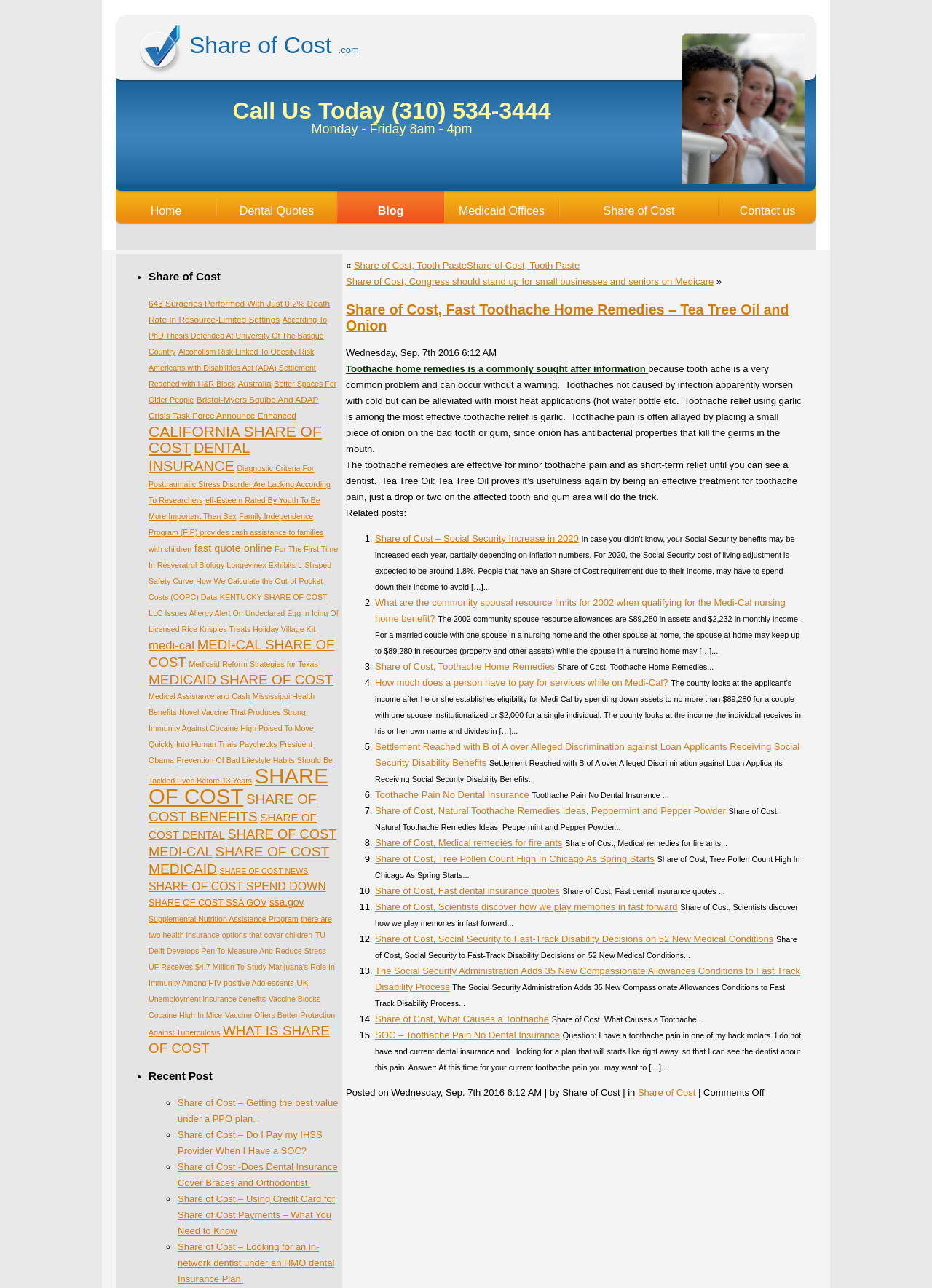Describe in detail what you see on the webpage.

This webpage is about Share of Cost dental insurance and provides information on various related topics. At the top, there is a header section with a phone number, business hours, and a brief description of the website. Below this, there is a navigation menu with links to different sections, including Home, Dental Quotes, Medicaid Offices, Share of Cost, and Contact us.

The main content area is divided into two sections. The left section has a list of blog posts, each with a title and a brief description. There are 44 posts in total, covering various topics related to Share of Cost, dental insurance, and healthcare. Some of the post titles include "643 Surgeries Performed With Just 0.2% Death Rate In Resource-Limited Settings", "Alcoholism Risk Linked To Obesity Risk", and "SHARE OF COST BENEFITS".

The right section has a heading "Recent Post" and lists four recent blog posts with titles and brief descriptions. The posts are about Share of Cost, dental insurance, and toothache remedies.

At the bottom of the page, there is a section with a heading "Share of Cost, Fast Toothache Home Remedies – Tea Tree Oil and Onion" and provides information on toothache remedies, including the use of garlic and tea tree oil. There is also a related posts section with a list of links to other relevant articles.

Overall, the webpage provides a wealth of information on Share of Cost dental insurance and related topics, with a focus on providing helpful resources and guidance for individuals seeking affordable dental care.